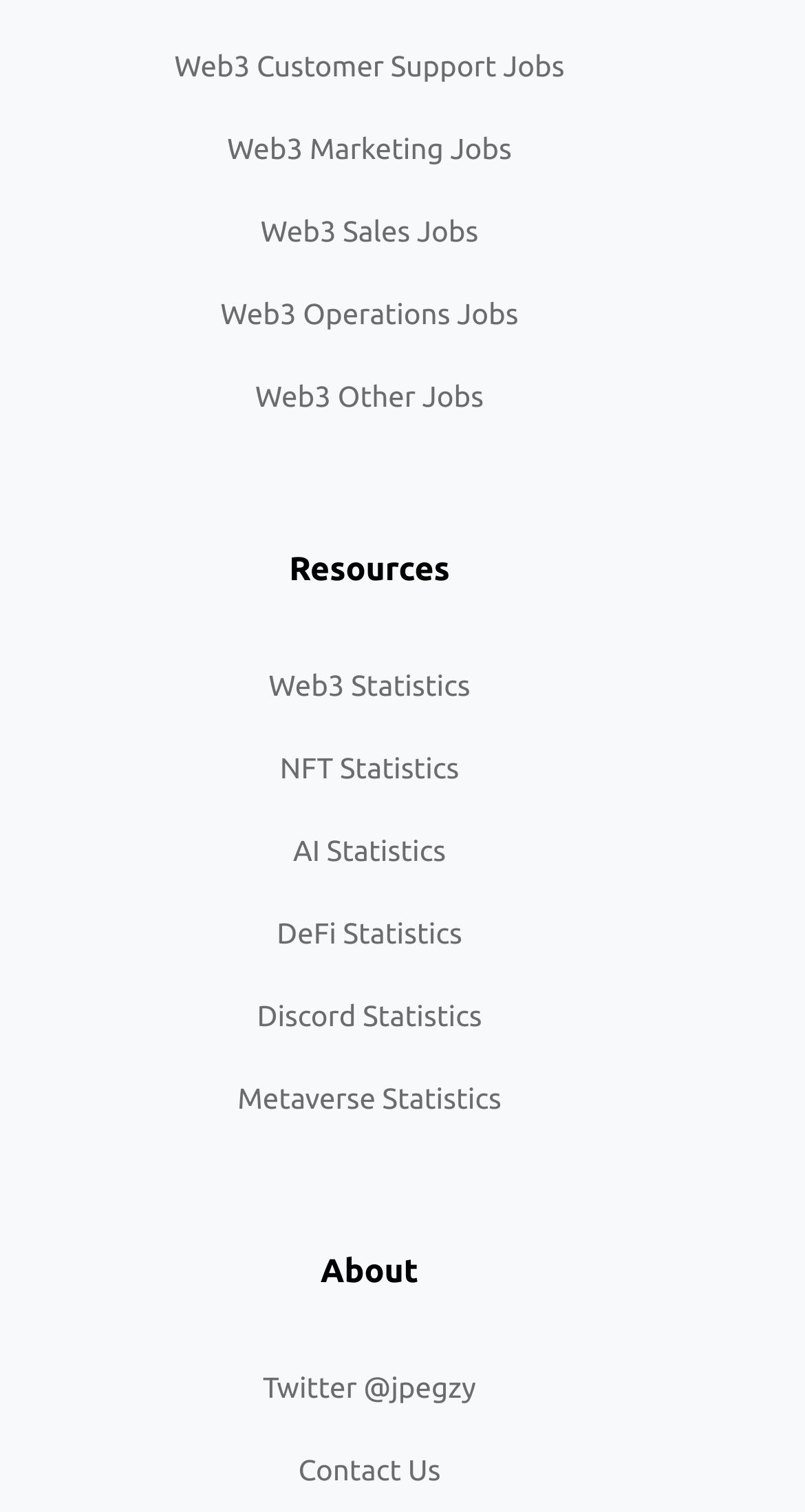Could you determine the bounding box coordinates of the clickable element to complete the instruction: "View Web3 Customer Support Jobs"? Provide the coordinates as four float numbers between 0 and 1, i.e., [left, top, right, bottom].

[0.217, 0.032, 0.701, 0.054]